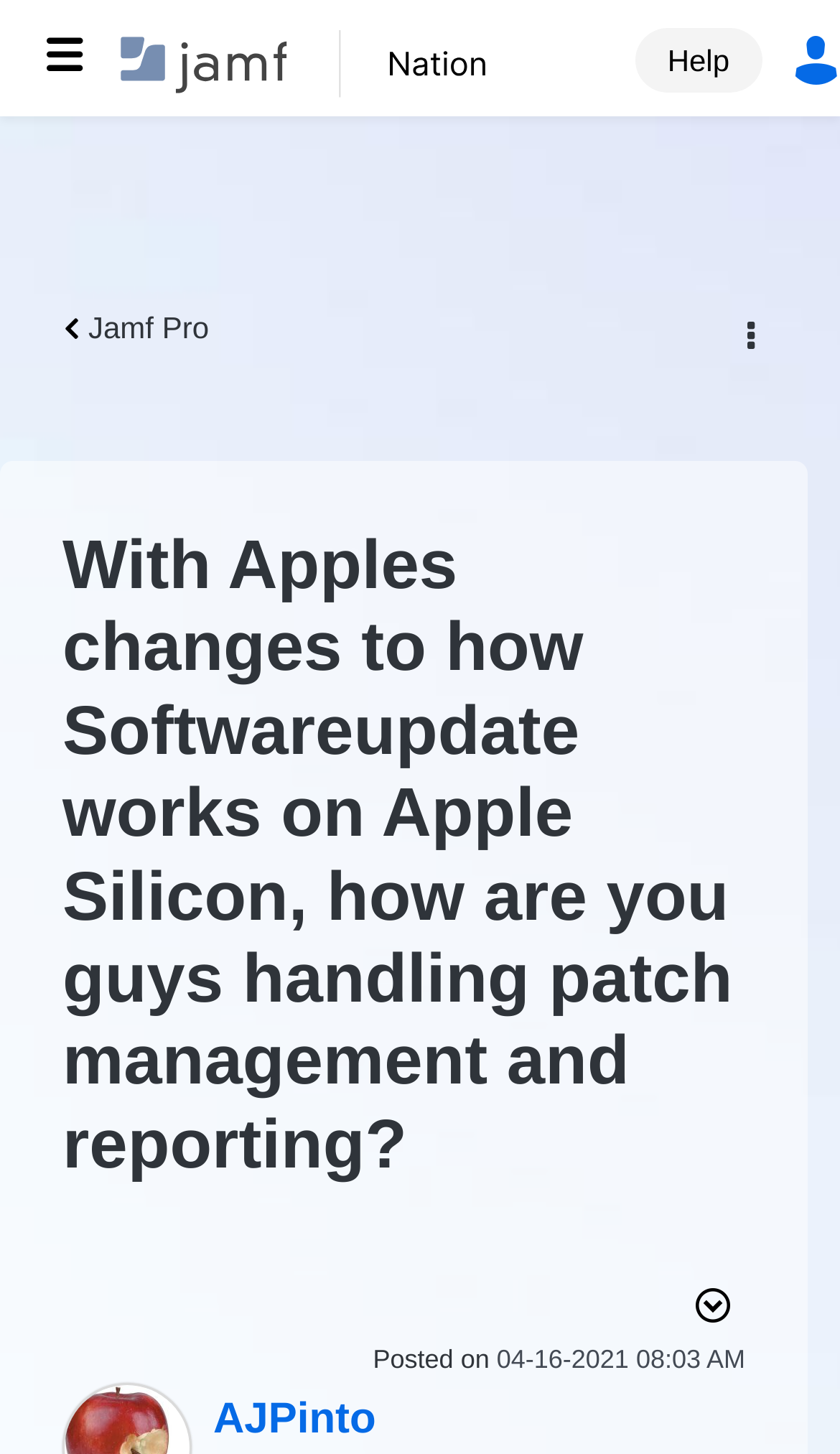Find the bounding box of the UI element described as: "Jamf Pro". The bounding box coordinates should be given as four float values between 0 and 1, i.e., [left, top, right, bottom].

[0.077, 0.213, 0.249, 0.237]